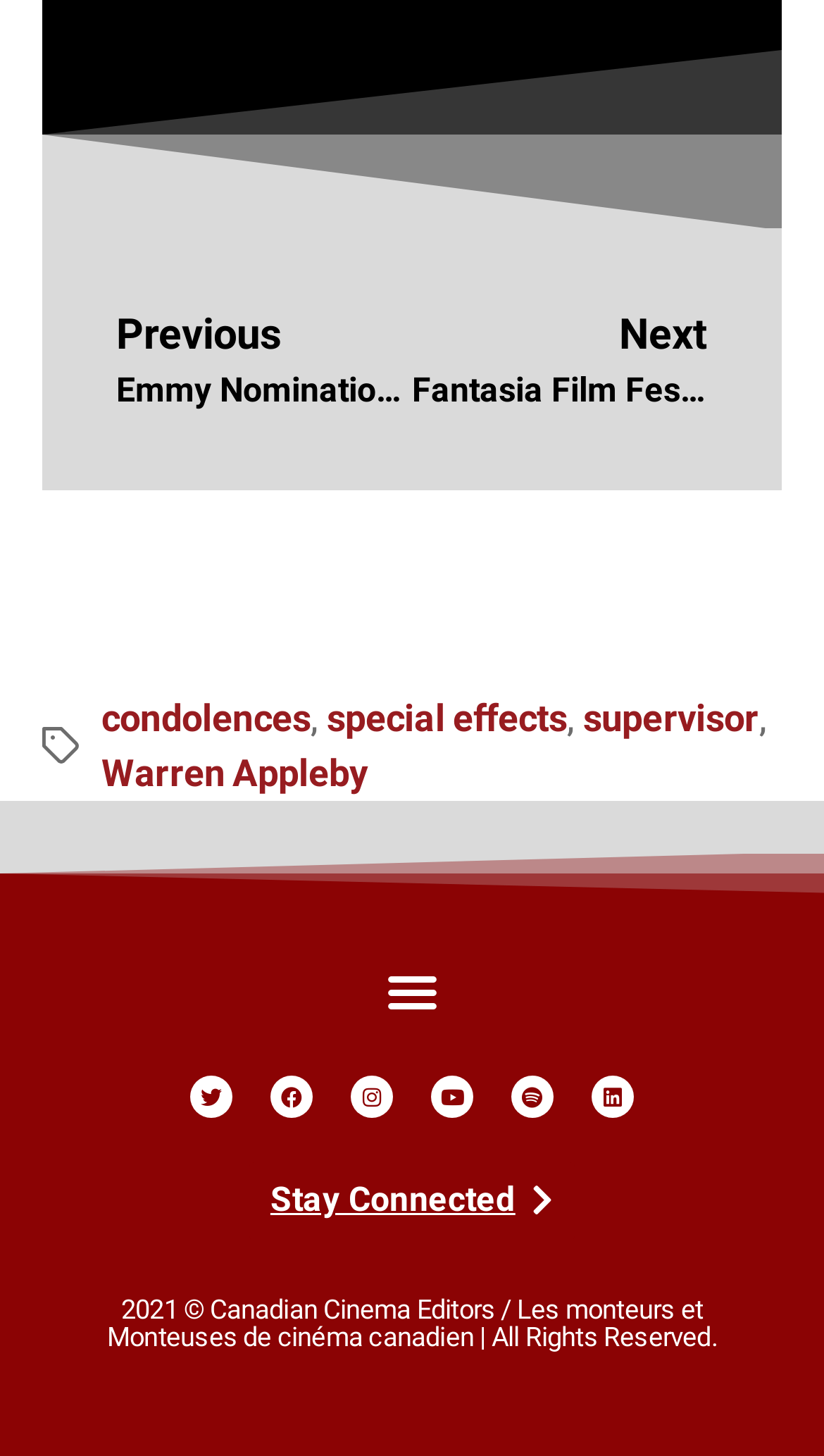Determine the bounding box coordinates of the section to be clicked to follow the instruction: "Click on Menu Toggle". The coordinates should be given as four float numbers between 0 and 1, formatted as [left, top, right, bottom].

[0.452, 0.654, 0.548, 0.708]